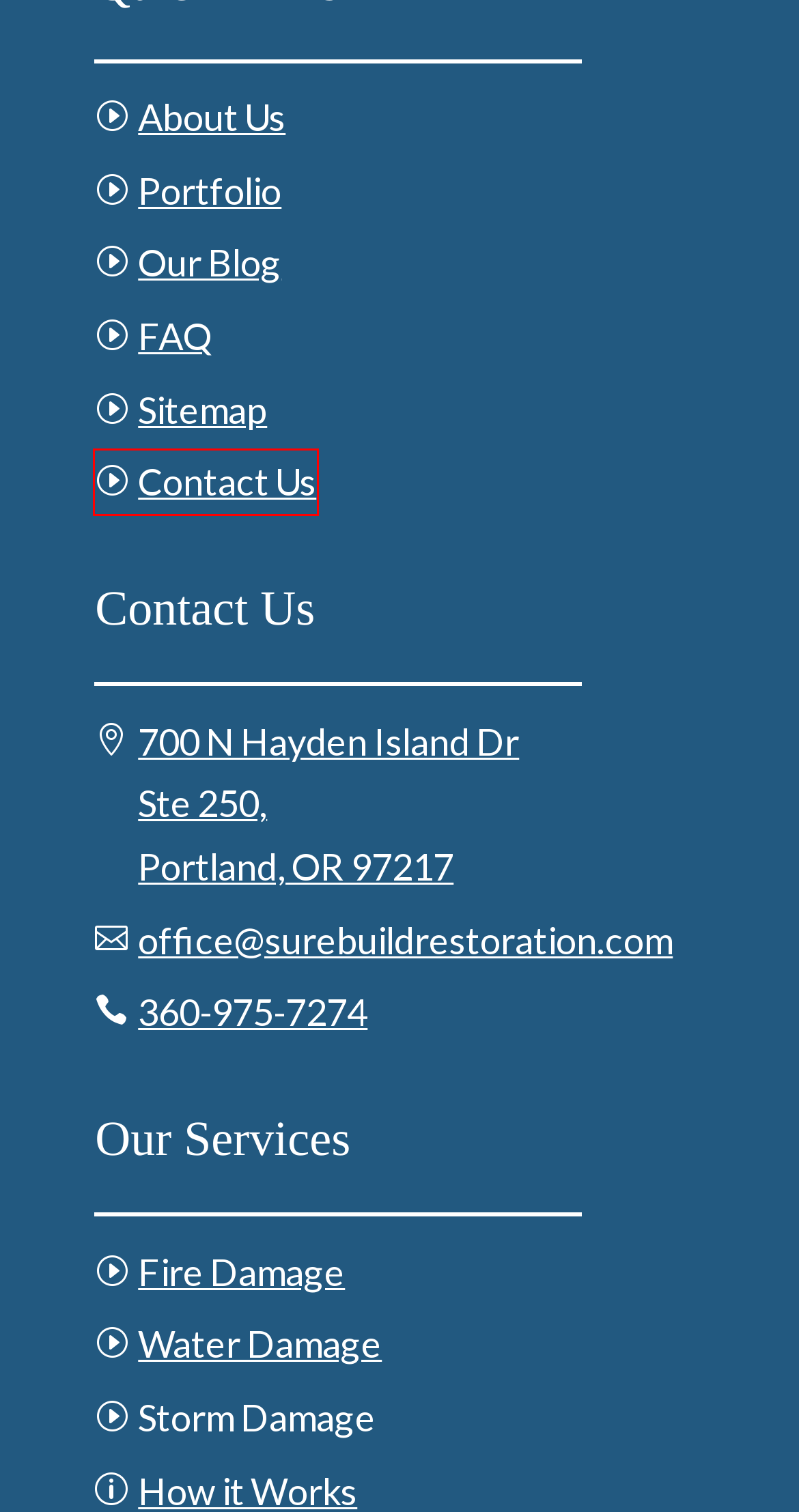A screenshot of a webpage is given with a red bounding box around a UI element. Choose the description that best matches the new webpage shown after clicking the element within the red bounding box. Here are the candidates:
A. Fire Damage Restoration Portland, OR - SureBuild Restoration
B. Sitemap of Relevant Webpages & Blog Posts - SureBuild Restoration
C. Disaster Restoration Company | Portland, OR & Vancouver, WA - SureBuild Restoration
D. Frequently Asked Questions | Restoration & Insurance Claim FAQ - SureBuild Restoration
E. Home Restoration Project Portfolio - SureBuild Restoration
F. Contact Us | Home Restoration Services - SureBuild Restoration
G. Latest News | Restoration & Insurance Tips - SureBuild Restoration
H. Storm Damage Restoration | Portland - SureBuild Restoration

F